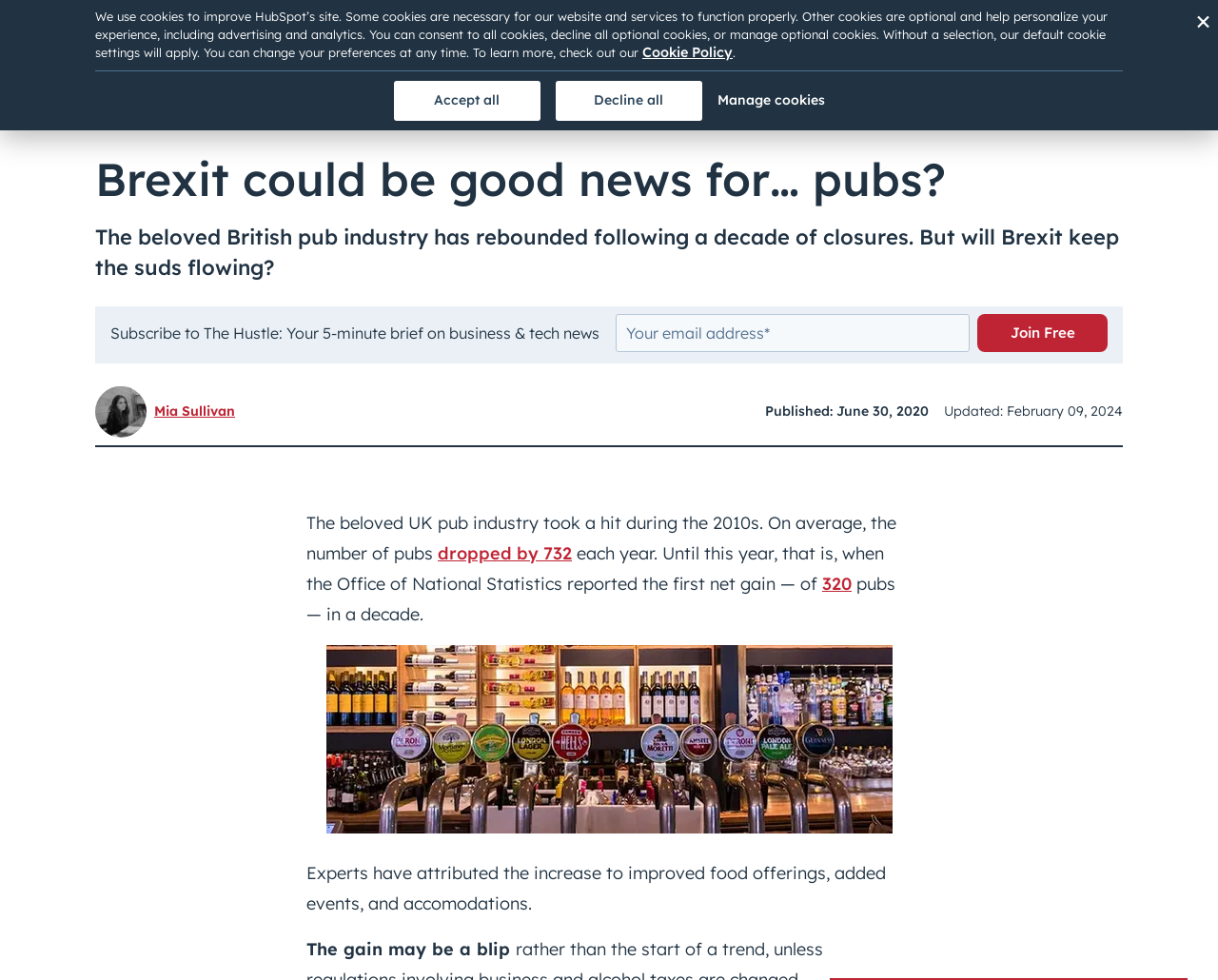Indicate the bounding box coordinates of the element that must be clicked to execute the instruction: "Read the article by Mia Sullivan". The coordinates should be given as four float numbers between 0 and 1, i.e., [left, top, right, bottom].

[0.127, 0.41, 0.193, 0.431]